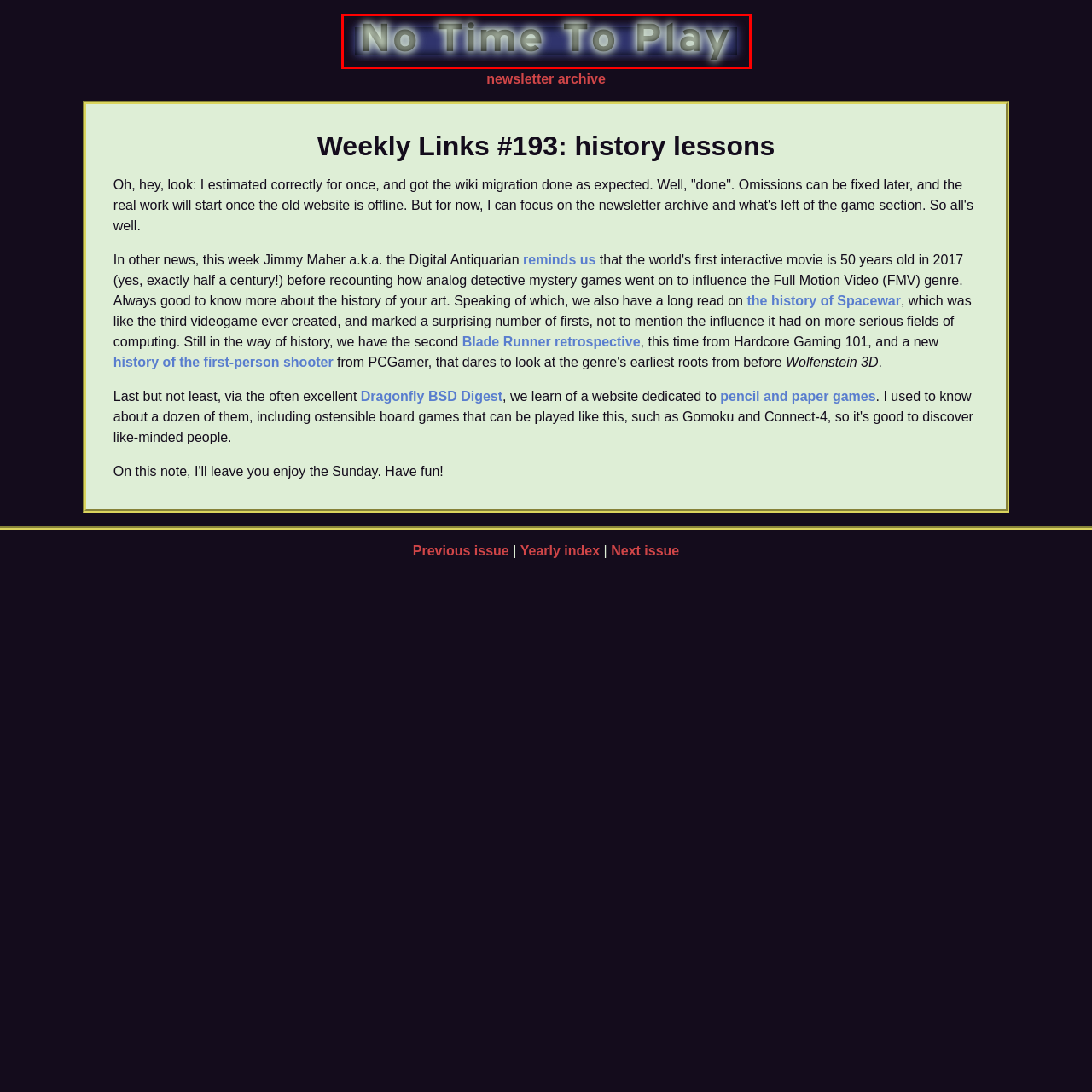What is the theme of the newsletter?
Examine the image outlined by the red bounding box and answer the question with as much detail as possible.

The title 'No Time To Play' is associated with the newsletter that focuses on gaming history and retrospectives, inviting readers to explore content related to classic games and their historical significance.